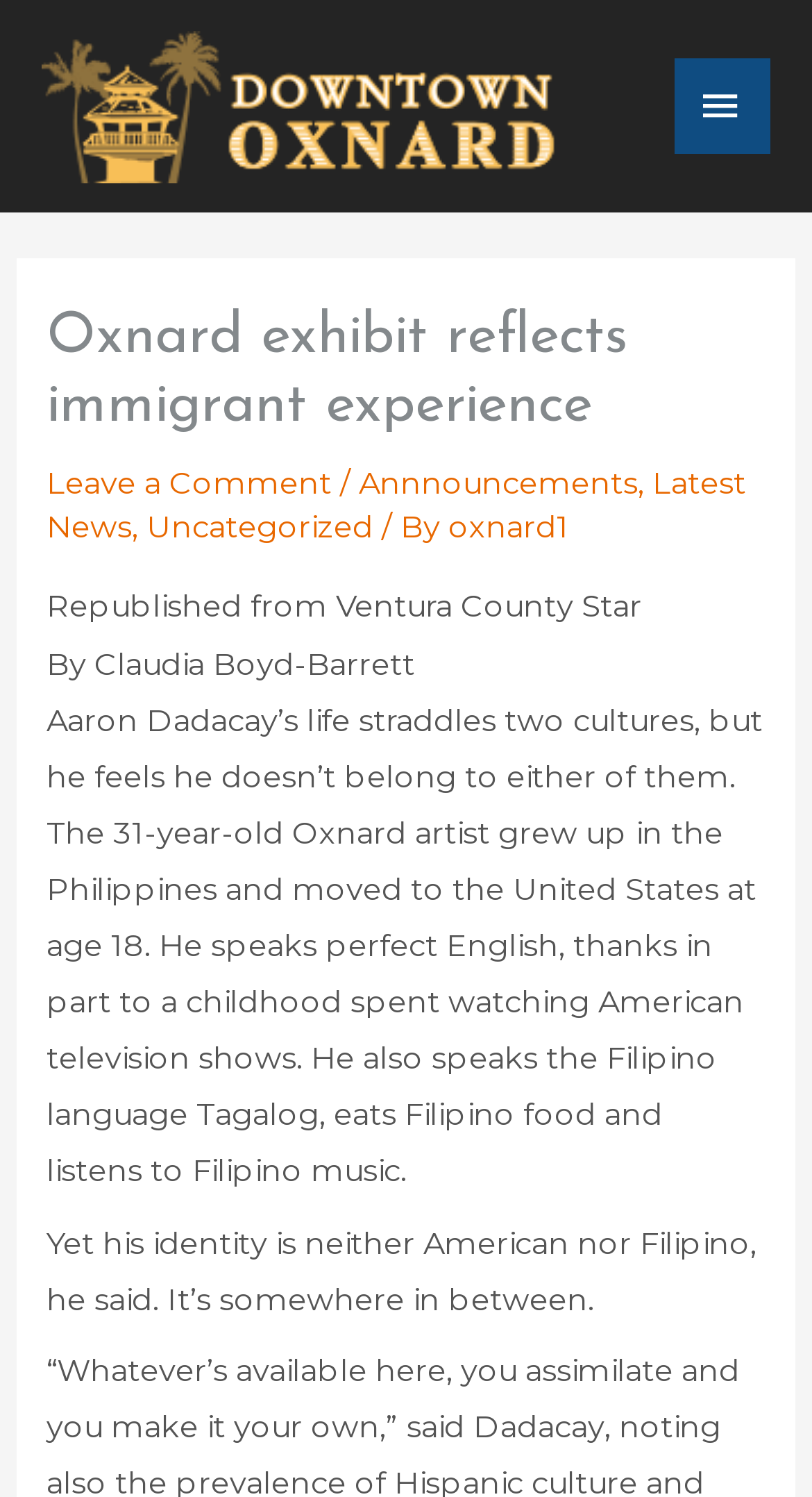What is the name of the publication that republished the article?
Please provide a single word or phrase as your answer based on the screenshot.

Ventura County Star